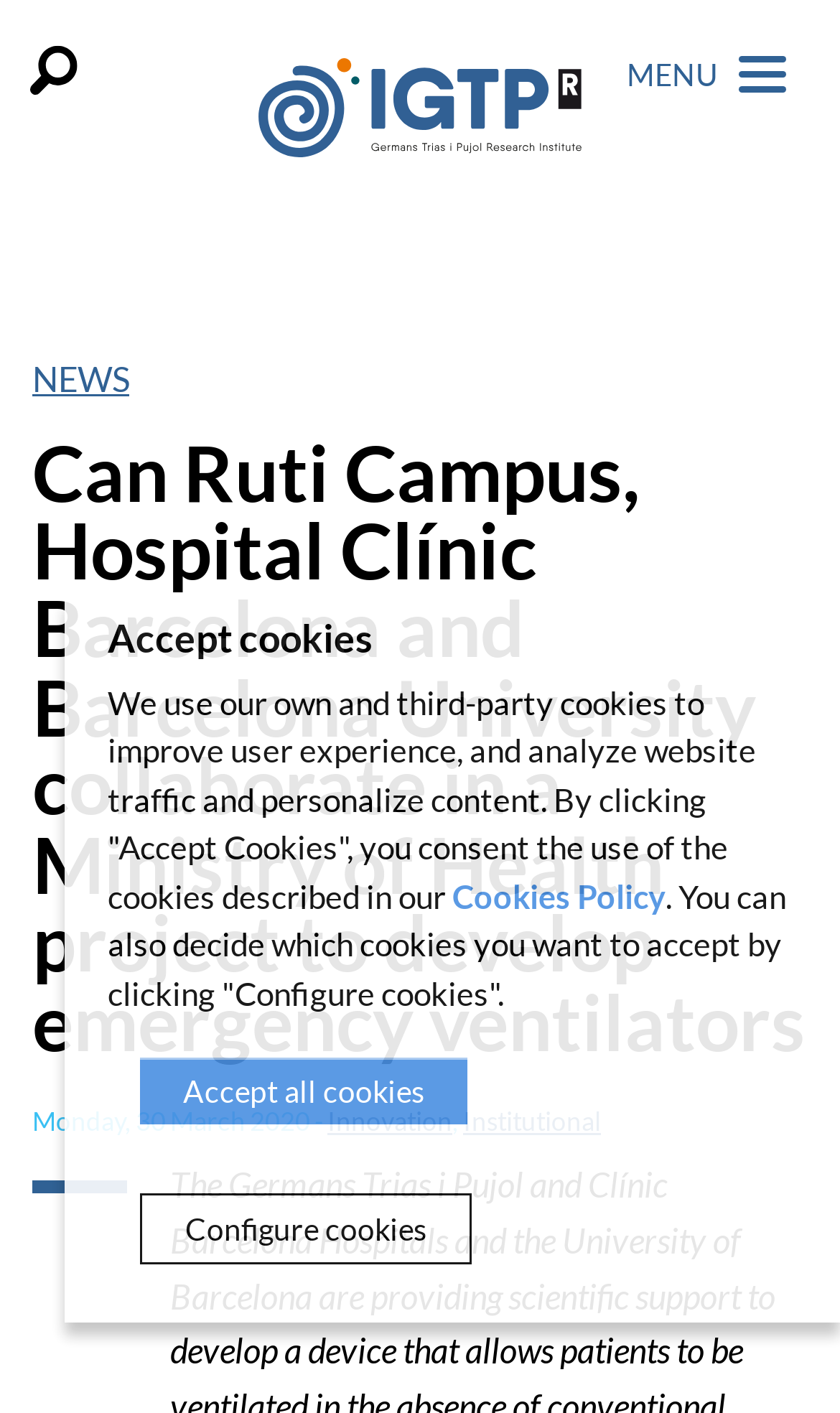Respond with a single word or phrase to the following question:
What type of institution is shown?

Research Institute